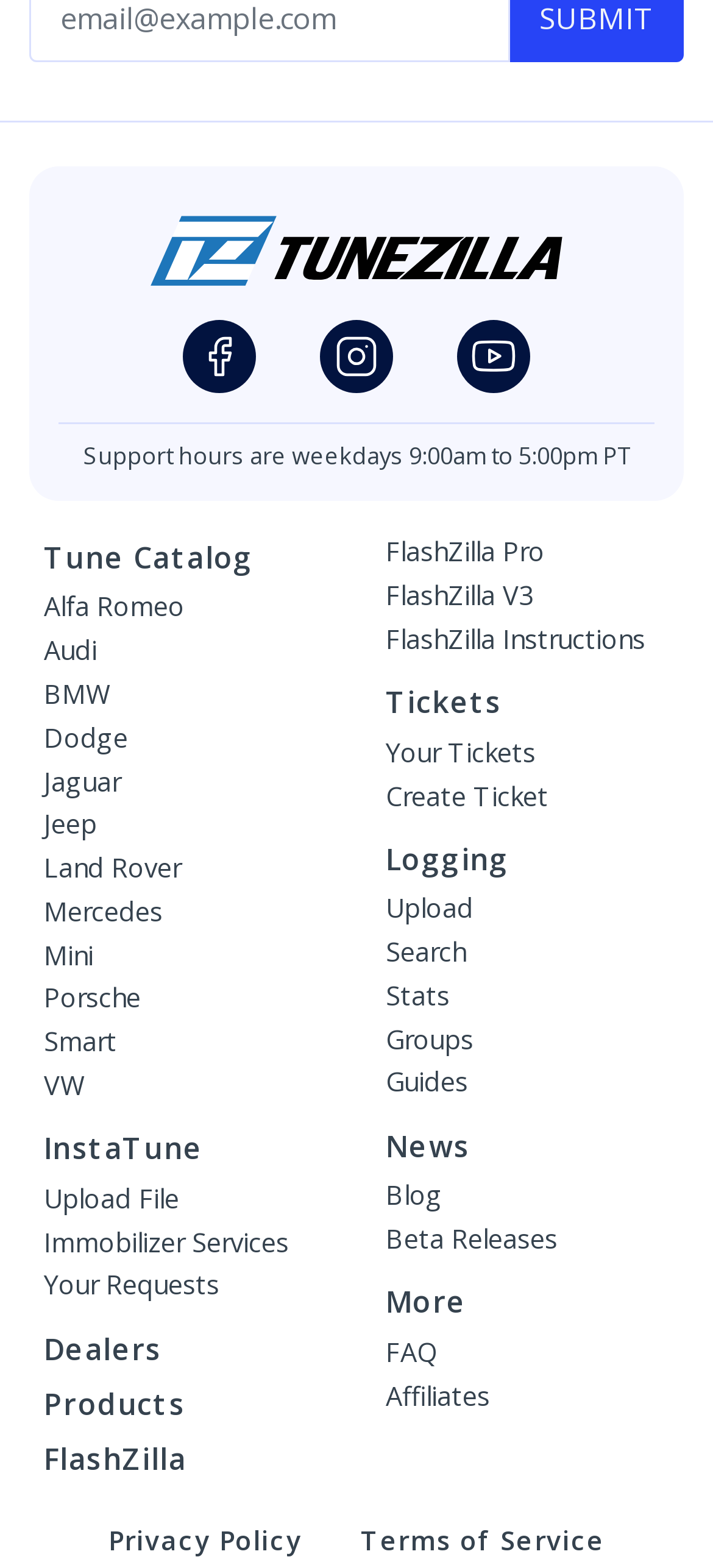Identify the bounding box coordinates for the element you need to click to achieve the following task: "View Alfa Romeo". The coordinates must be four float values ranging from 0 to 1, formatted as [left, top, right, bottom].

[0.062, 0.376, 0.259, 0.398]